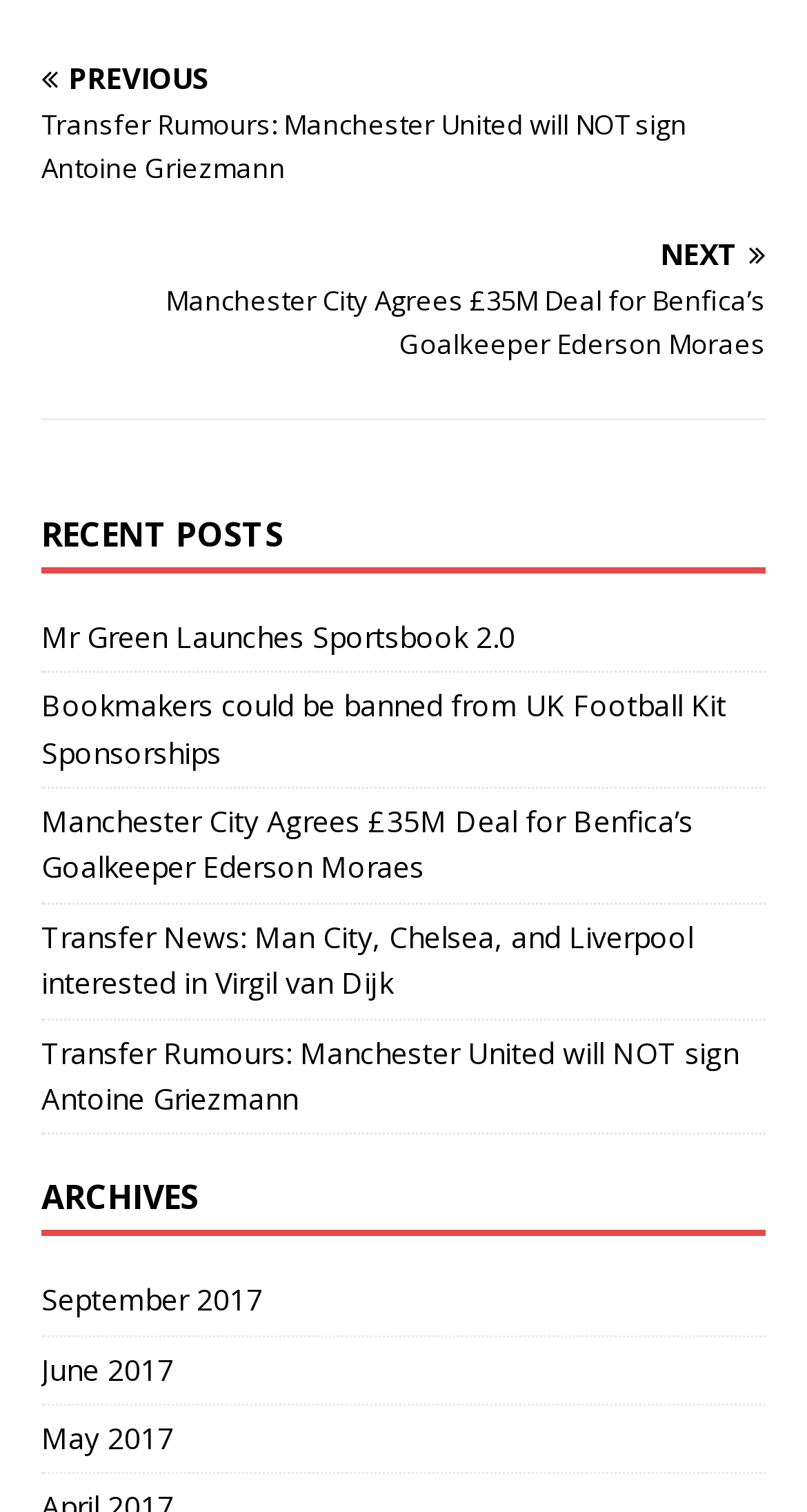Answer the question below in one word or phrase:
What is the title of the first recent post?

Mr Green Launches Sportsbook 2.0